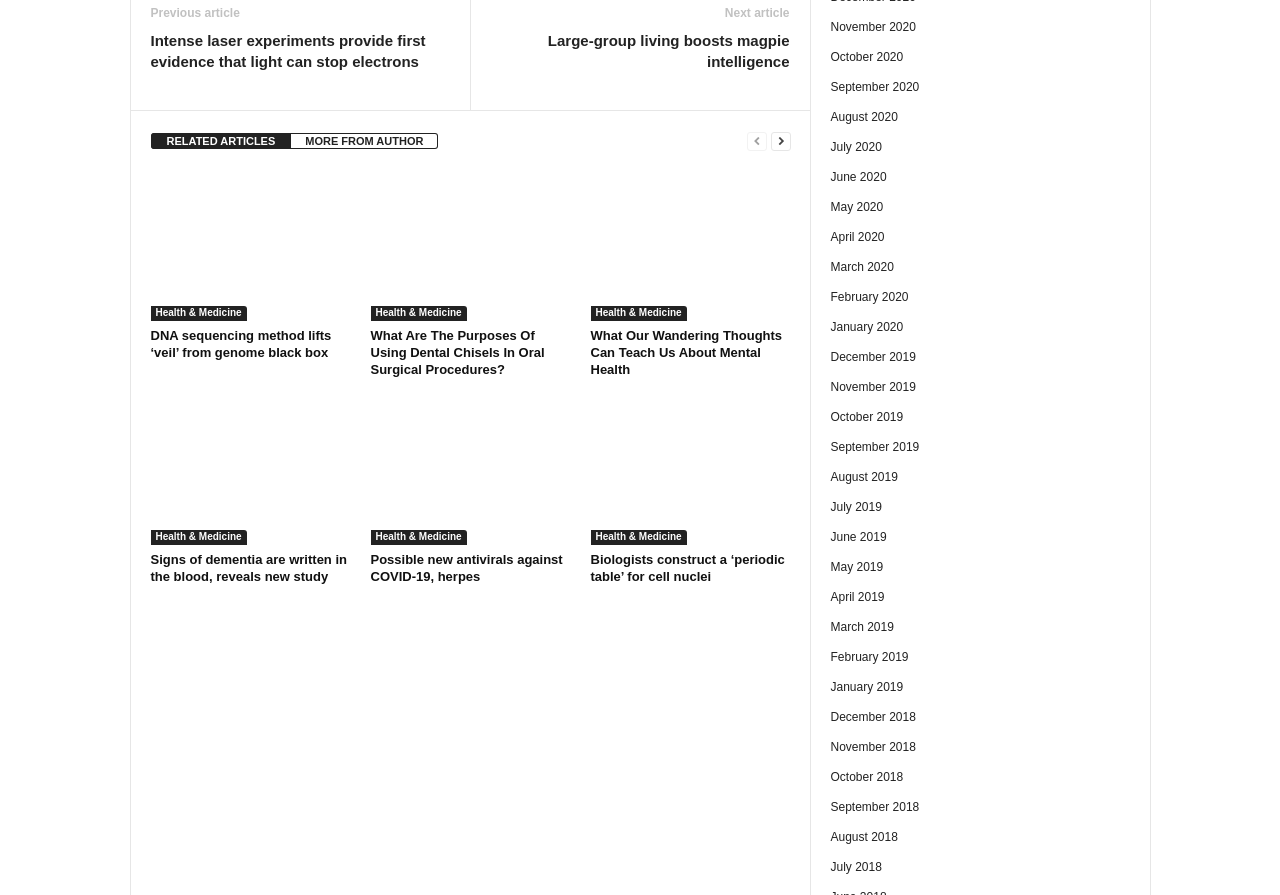Answer the question with a single word or phrase: 
How can you navigate to the previous page?

Click on 'prev-page'